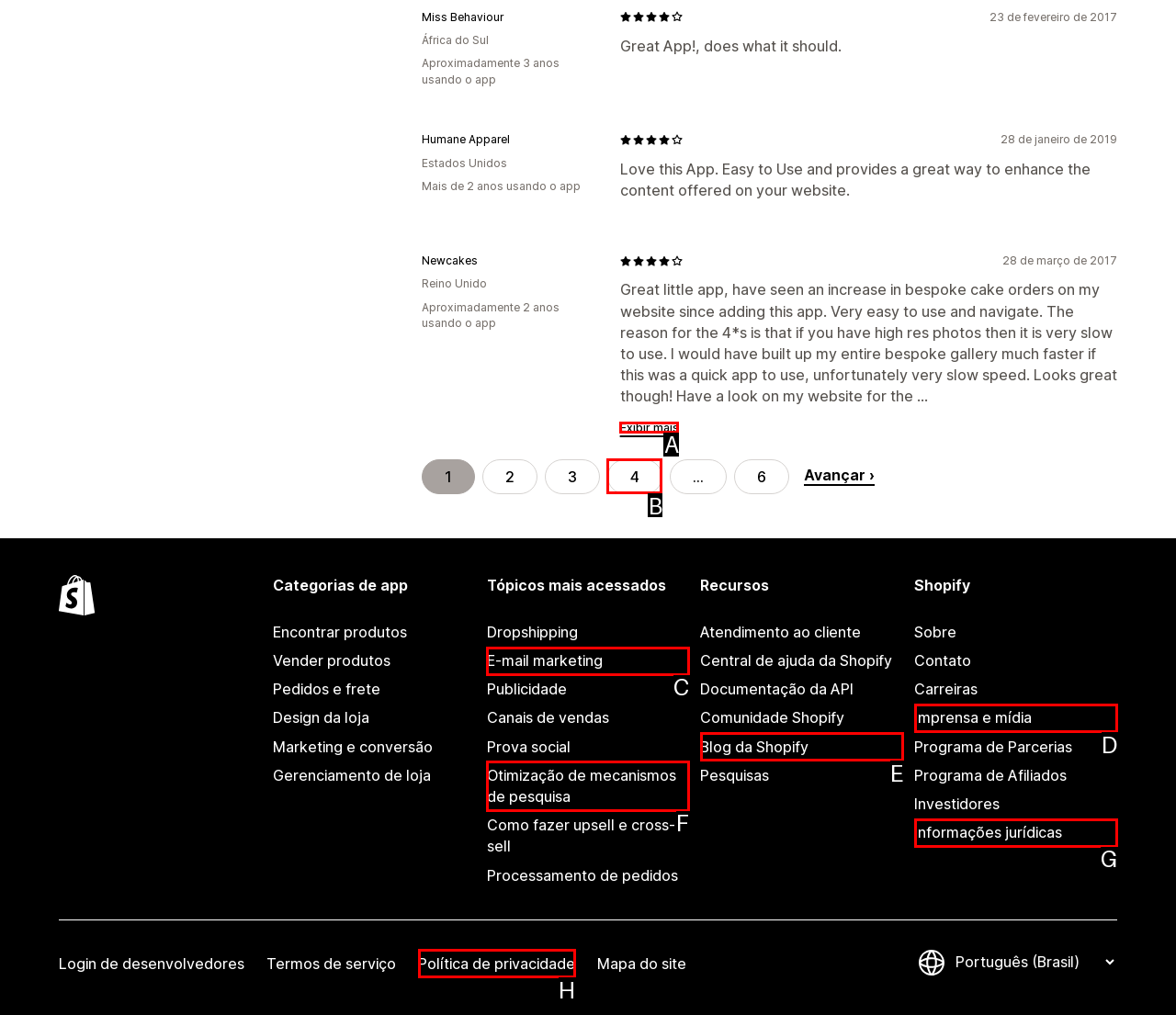From the options shown, which one fits the description: 4? Respond with the appropriate letter.

B